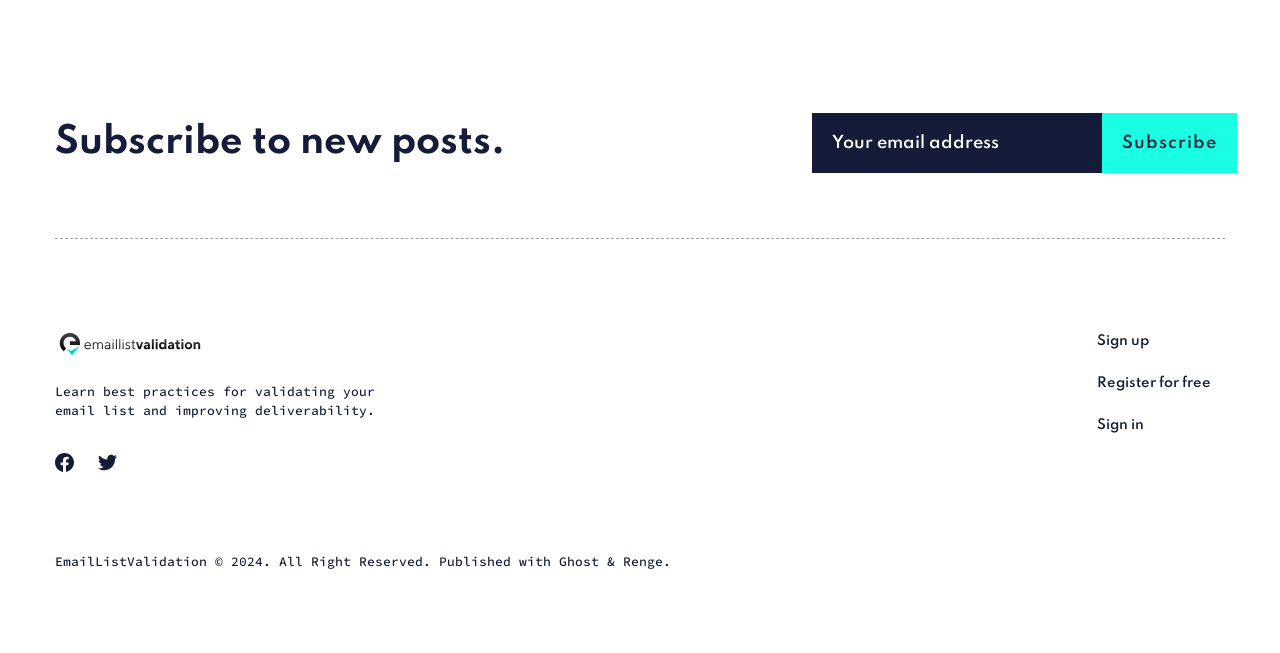Please identify the bounding box coordinates of the element's region that needs to be clicked to fulfill the following instruction: "Visit Facebook page". The bounding box coordinates should consist of four float numbers between 0 and 1, i.e., [left, top, right, bottom].

[0.043, 0.693, 0.068, 0.742]